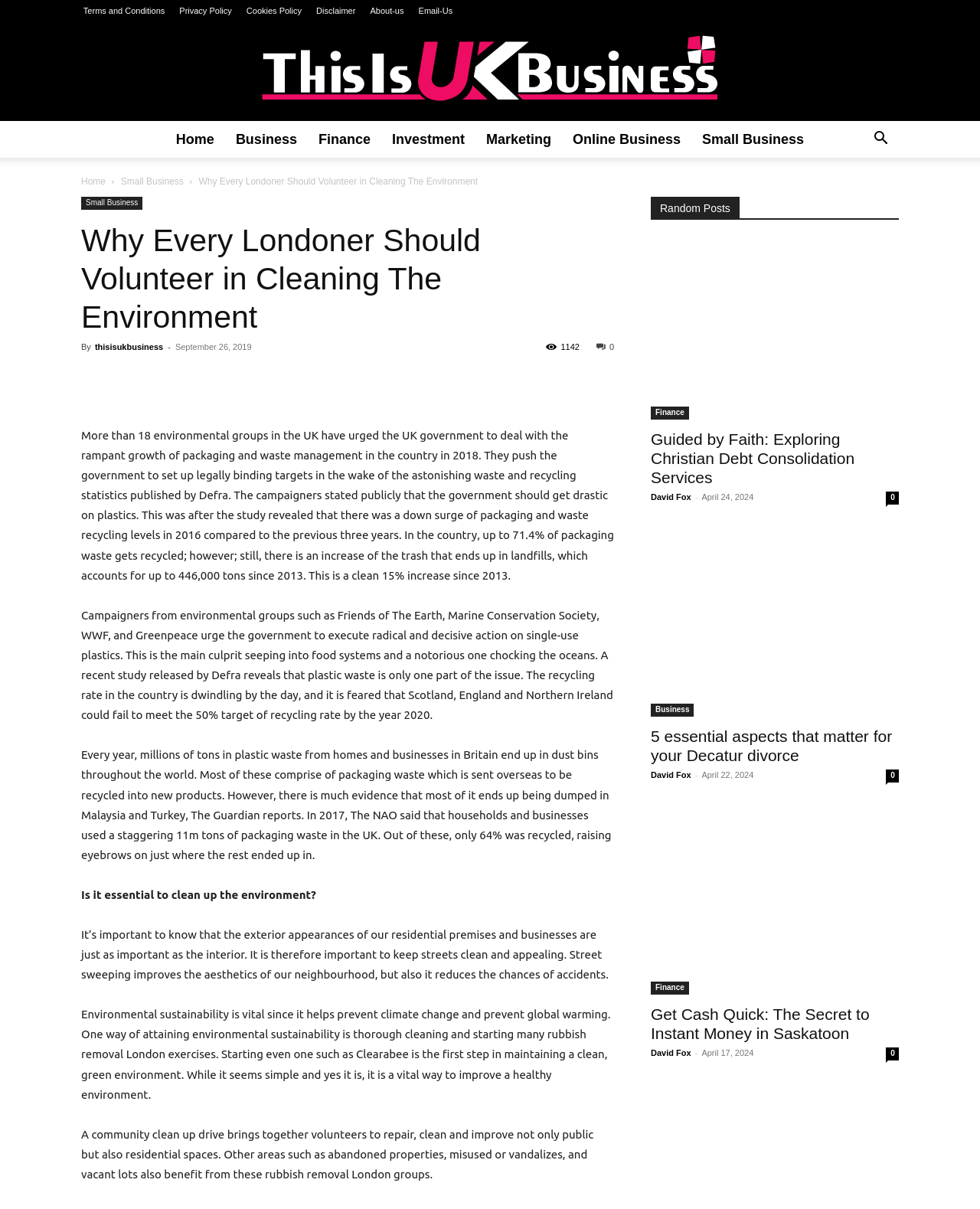Elaborate on the different components and information displayed on the webpage.

This webpage is about environmental issues and volunteering in cleaning the environment. At the top, there are several links to terms and conditions, privacy policy, and other related pages. Below that, there is a prominent link to "Creating a business with authentic integrity" that spans the entire width of the page.

The main content of the page is divided into two sections. On the left, there is a table of links to various categories such as Home, Business, Finance, and Investment. On the right, there is a search button and a series of links to related articles.

The main article on the page discusses the issue of packaging and waste management in the UK. It mentions that over 18 environmental groups have urged the government to take action to reduce waste and increase recycling rates. The article provides statistics on the amount of waste generated in the UK and the impact it has on the environment.

Below the main article, there are several paragraphs of text that discuss the importance of cleaning up the environment, the benefits of community clean-up drives, and the role of individuals in maintaining a clean and green environment.

On the right-hand side of the page, there is a section titled "Random Posts" that lists several links to related articles, including "Debt Consolidation", "Guided by Faith: Exploring Christian Debt Consolidation Services", and "5 essential aspects that matter for your Decatur divorce". Each of these links has a corresponding image and a brief description.

Overall, the webpage is focused on environmental issues and the importance of individual action in maintaining a clean and green environment. It also provides links to related articles and resources on topics such as debt consolidation and divorce.